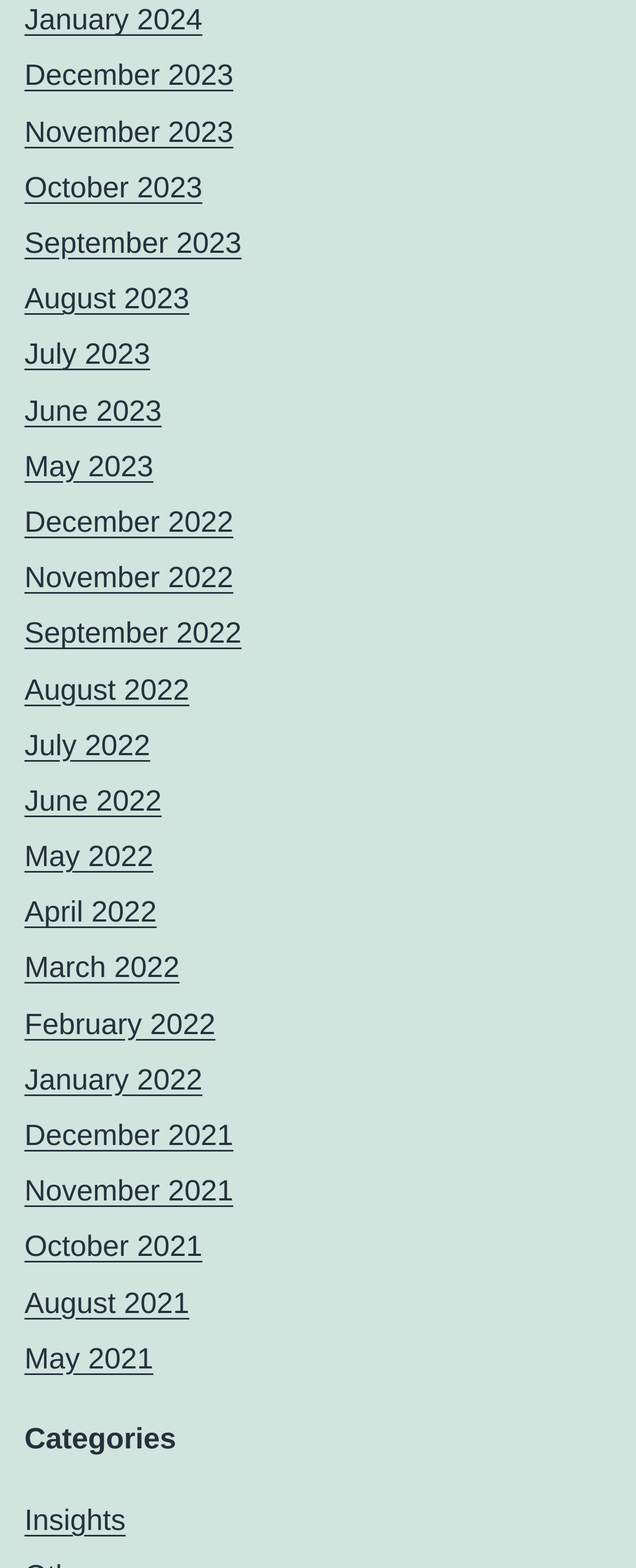Is there a link to 'Insights'?
Relying on the image, give a concise answer in one word or a brief phrase.

Yes